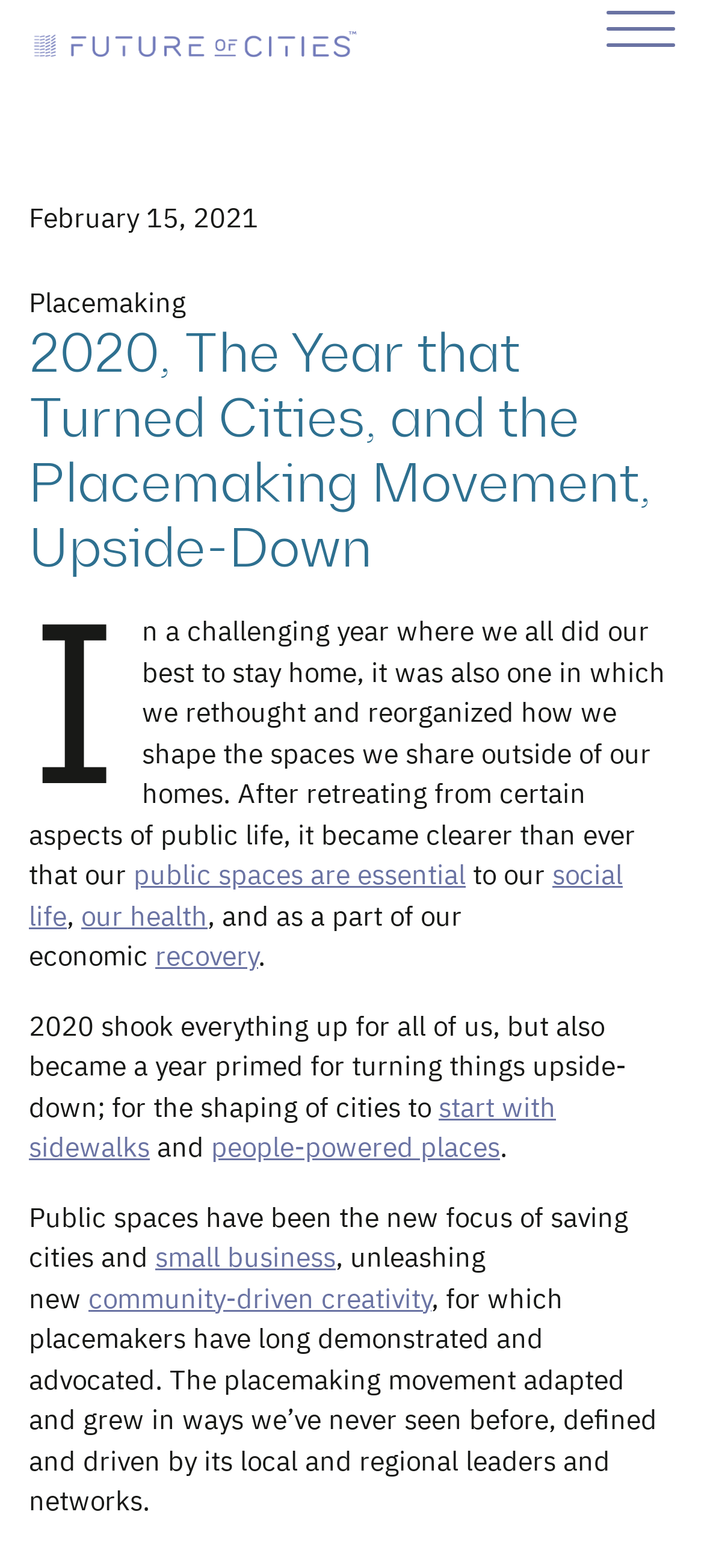What is advocated by placemakers?
Please describe in detail the information shown in the image to answer the question.

I found the answer by reading the static text element that says '...for which placemakers have long demonstrated and advocated. The placemaking movement adapted and grew in ways we’ve never seen before, defined and driven by its local and regional leaders and networks...' and then looking at the link element with the content 'community-driven creativity' which is mentioned as something that is unleashed by public spaces.